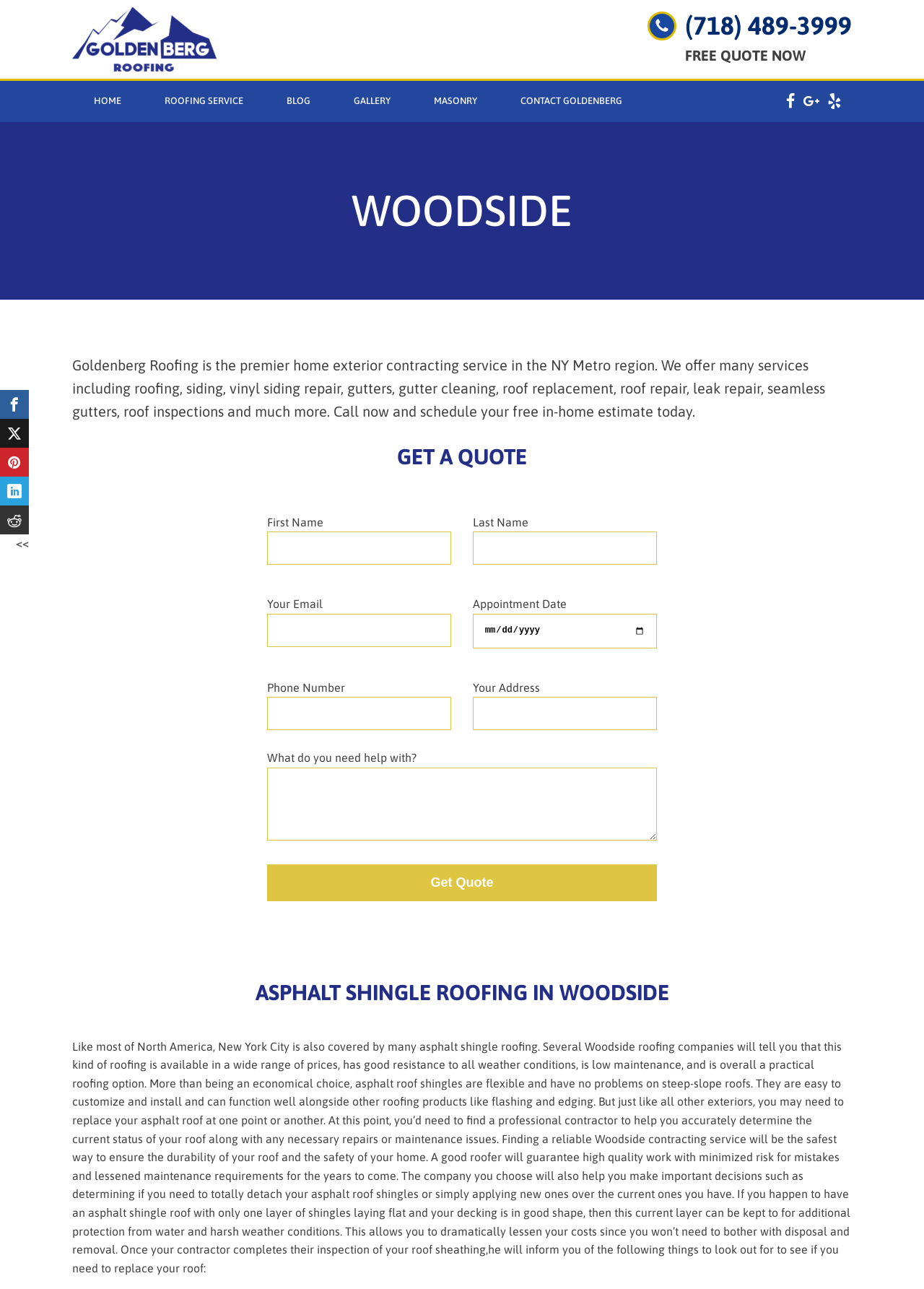What services does Goldenberg Roofing offer?
Craft a detailed and extensive response to the question.

The services offered by Goldenberg Roofing can be found in the text 'We offer many services including roofing, siding, vinyl siding repair, gutters, gutter cleaning, roof replacement, roof repair, leak repair, seamless gutters, roof inspections and much more.' which is located in the middle of the webpage.